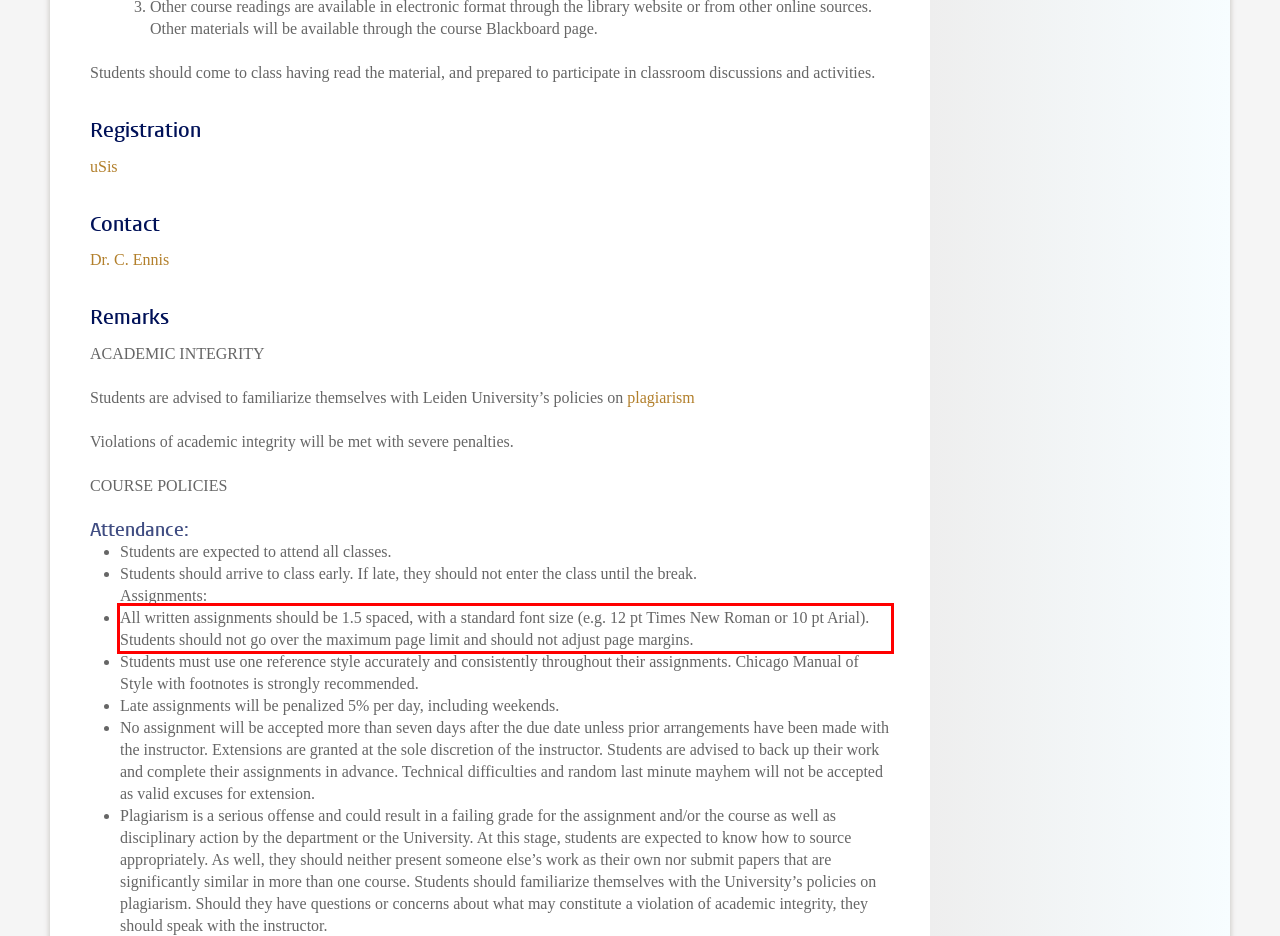Please examine the webpage screenshot containing a red bounding box and use OCR to recognize and output the text inside the red bounding box.

All written assignments should be 1.5 spaced, with a standard font size (e.g. 12 pt Times New Roman or 10 pt Arial). Students should not go over the maximum page limit and should not adjust page margins.